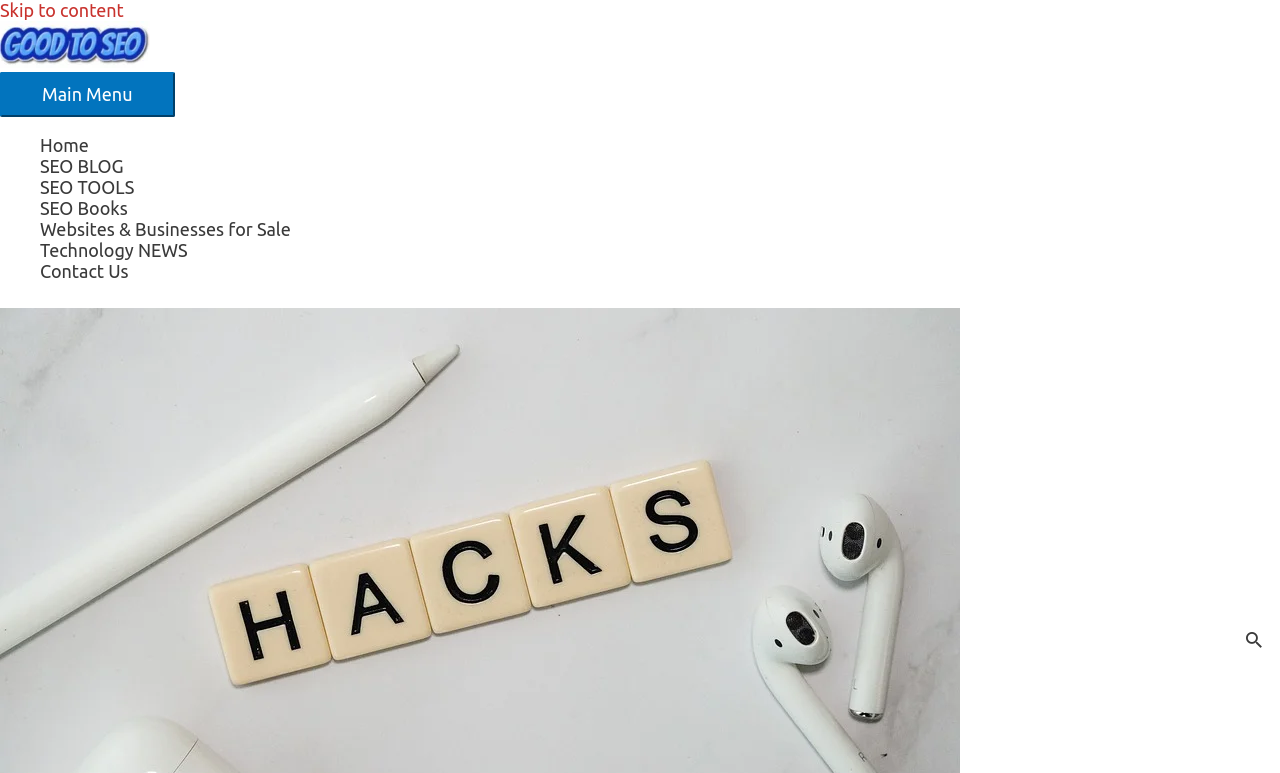Please provide the bounding box coordinates for the element that needs to be clicked to perform the following instruction: "visit SEO blog". The coordinates should be given as four float numbers between 0 and 1, i.e., [left, top, right, bottom].

[0.031, 0.175, 0.969, 0.202]